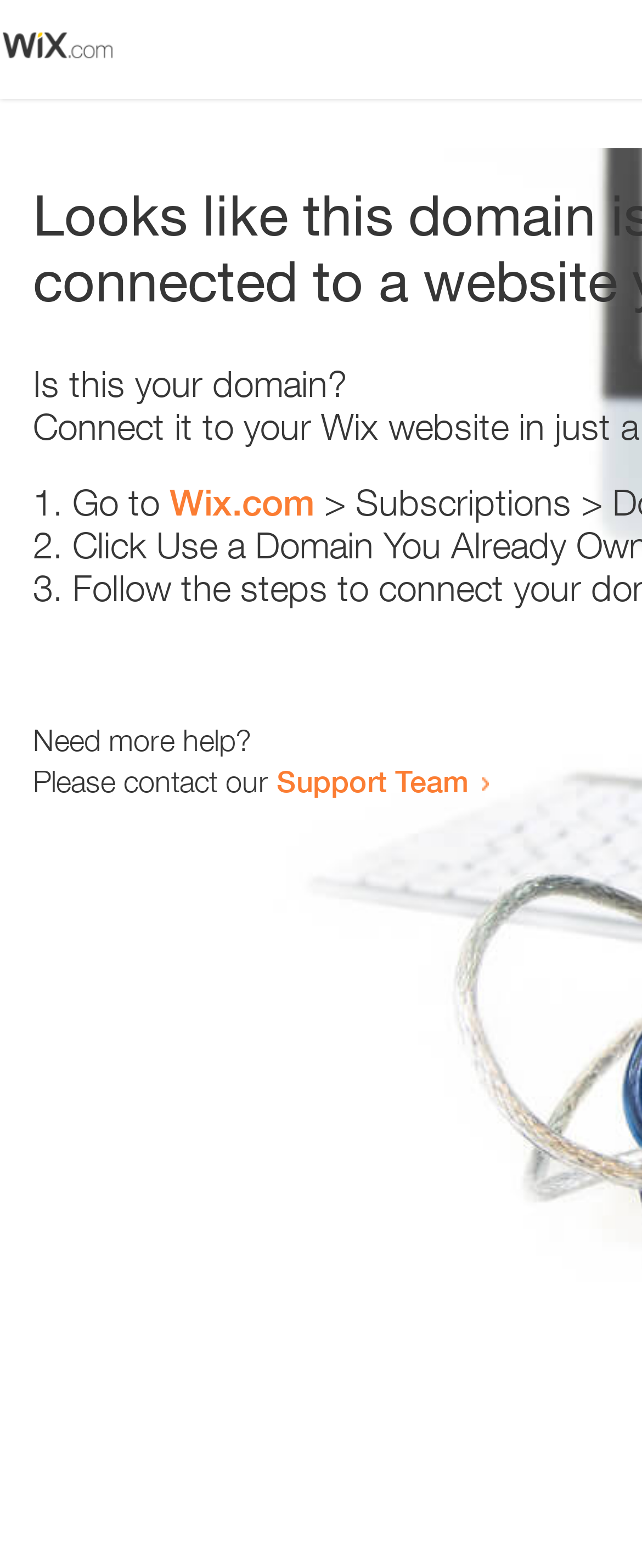What is the support team contact method?
Please ensure your answer is as detailed and informative as possible.

The webpage contains a link 'Support Team' which suggests that the support team can be contacted by clicking on this link. The exact contact method is not specified, but it is likely to be an email or a contact form.